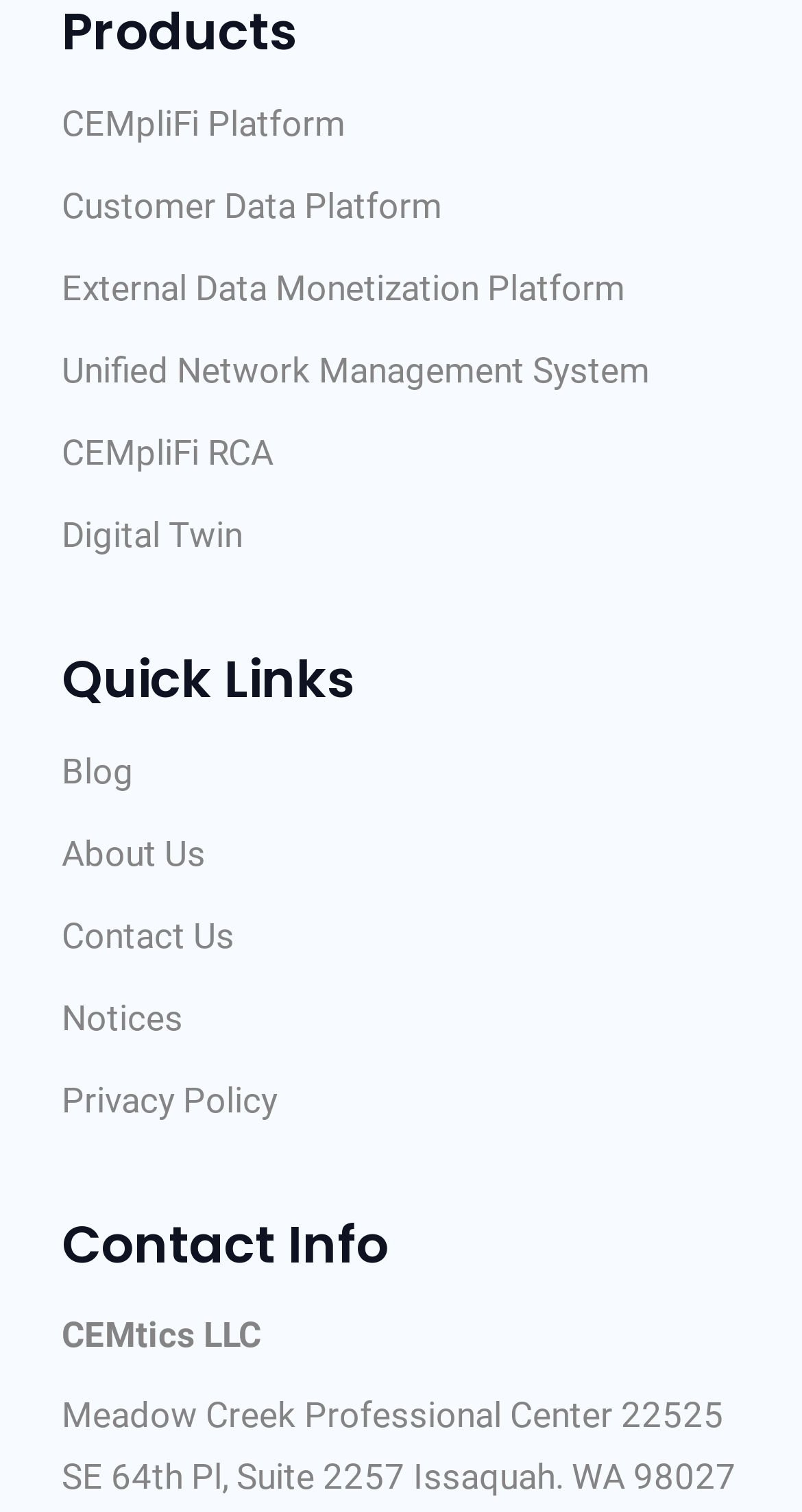Given the description: "Notices", determine the bounding box coordinates of the UI element. The coordinates should be formatted as four float numbers between 0 and 1, [left, top, right, bottom].

[0.077, 0.656, 0.228, 0.691]